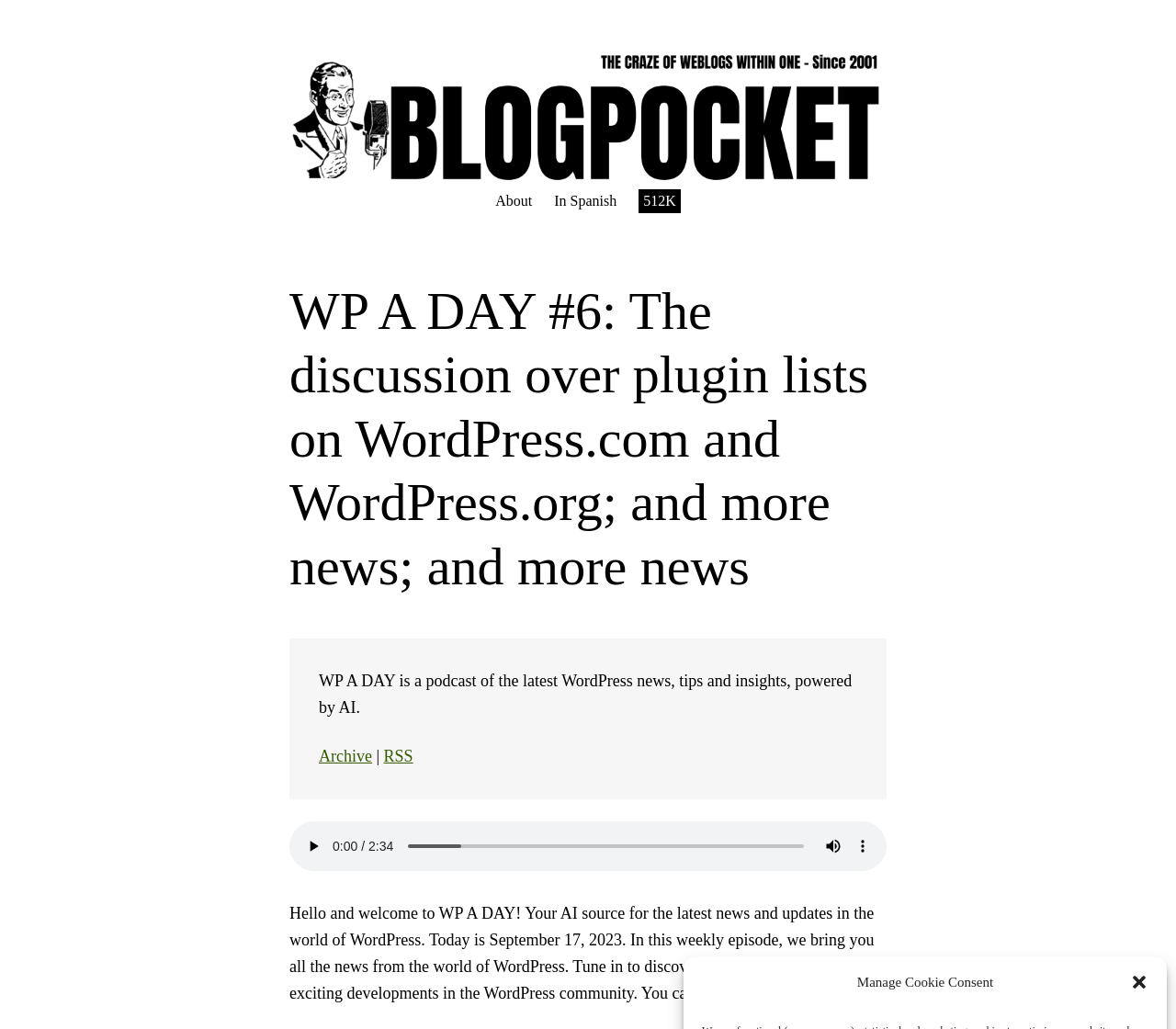What is the current episode number?
Using the image as a reference, give a one-word or short phrase answer.

#6